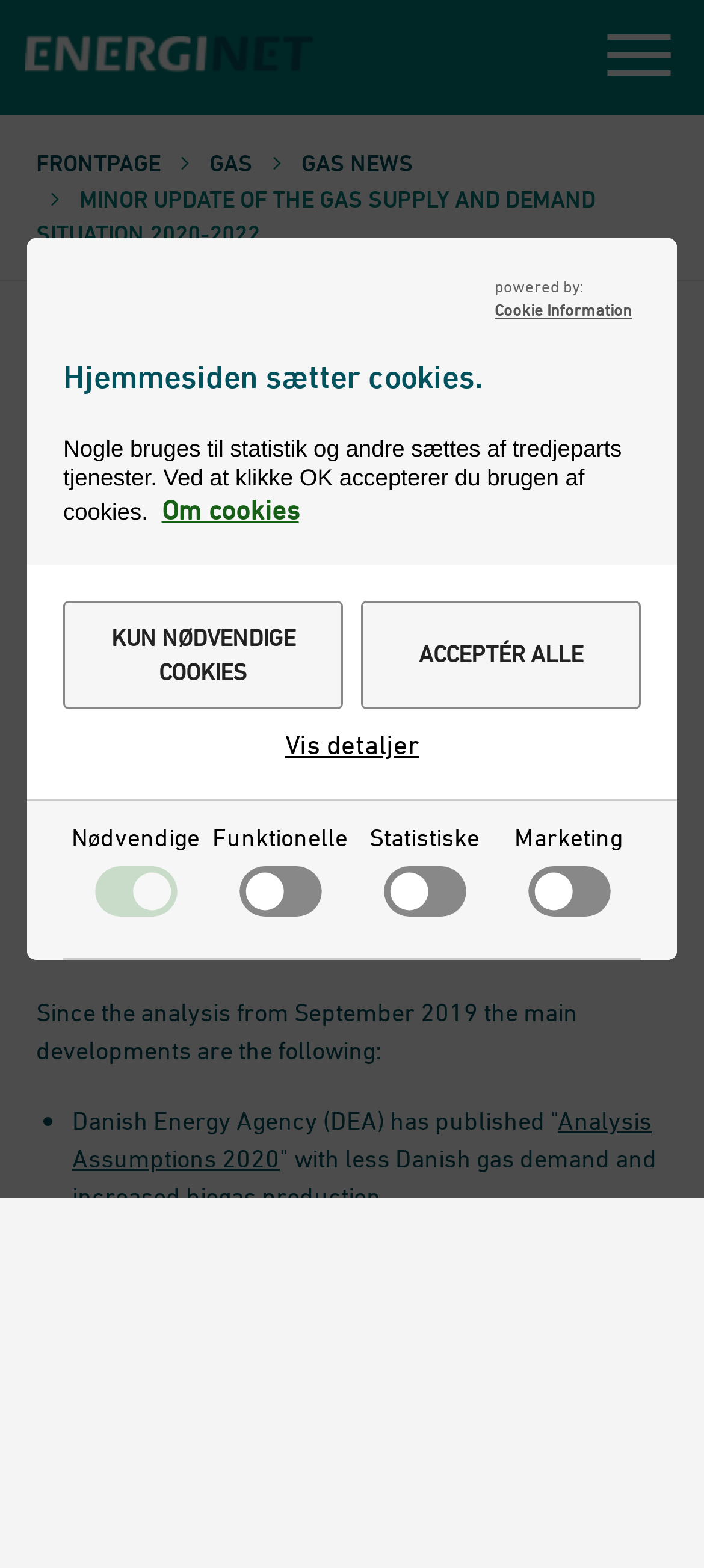Can you find the bounding box coordinates for the element that needs to be clicked to execute this instruction: "Click the 'Om cookies' link"? The coordinates should be given as four float numbers between 0 and 1, i.e., [left, top, right, bottom].

[0.23, 0.314, 0.424, 0.333]